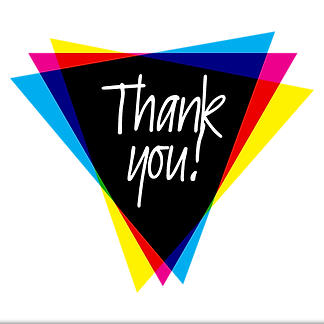Offer a detailed explanation of what is happening in the image.

The image prominently displays the phrase "Thank You!" in a playful, white handwritten font, set against a striking black background. Surrounding the text are vibrant triangular shapes in bright colors—red, blue, yellow, and pink—creating a dynamic, eye-catching effect. This design not only emphasizes appreciation but also conveys a sense of joy and celebration, making it perfect for expressing gratitude in a friendly and engaging manner. The overall aesthetic is modern and colorful, capturing attention and evoking positive feelings associated with appreciation.